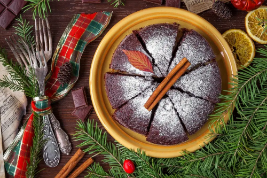What type of utensils are surrounding the cake? From the image, respond with a single word or brief phrase.

Vintage utensils